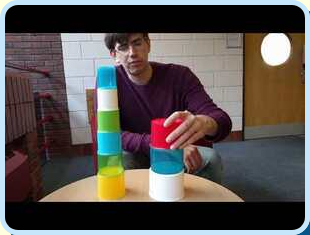Using the elements shown in the image, answer the question comprehensively: What is the name of the mathematical concept being discussed?

The question asks about the name of the mathematical concept being discussed at the MathsJam conference. According to the caption, the imagery is part of a discussion on mathematical concepts, particularly focusing on the Zeckendorf cup arithmetic.